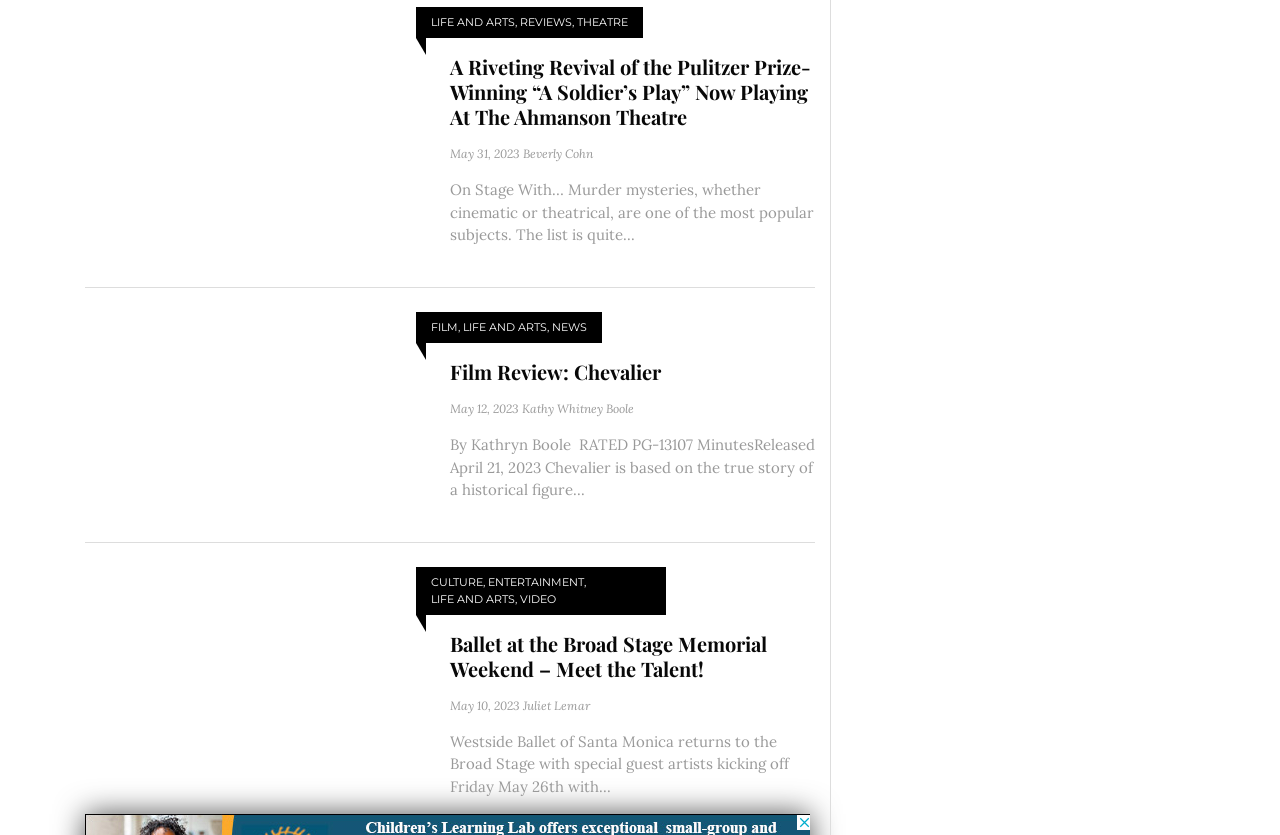Please identify the bounding box coordinates of the element that needs to be clicked to perform the following instruction: "Explore 'Ballet at the Broad Stage Memorial Weekend'".

[0.352, 0.755, 0.637, 0.815]